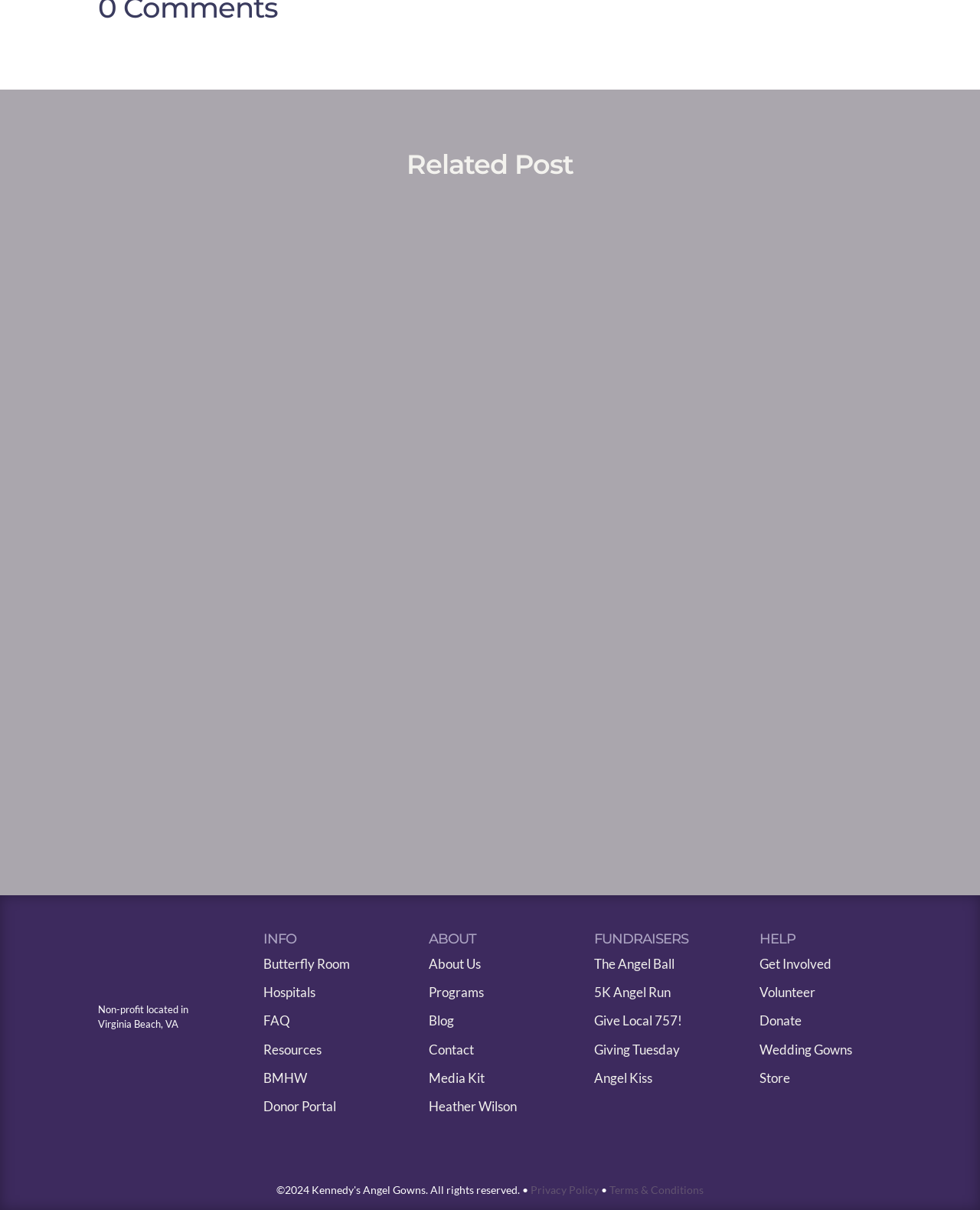Determine the bounding box coordinates for the area you should click to complete the following instruction: "Check 'Privacy Policy'".

[0.541, 0.978, 0.611, 0.989]